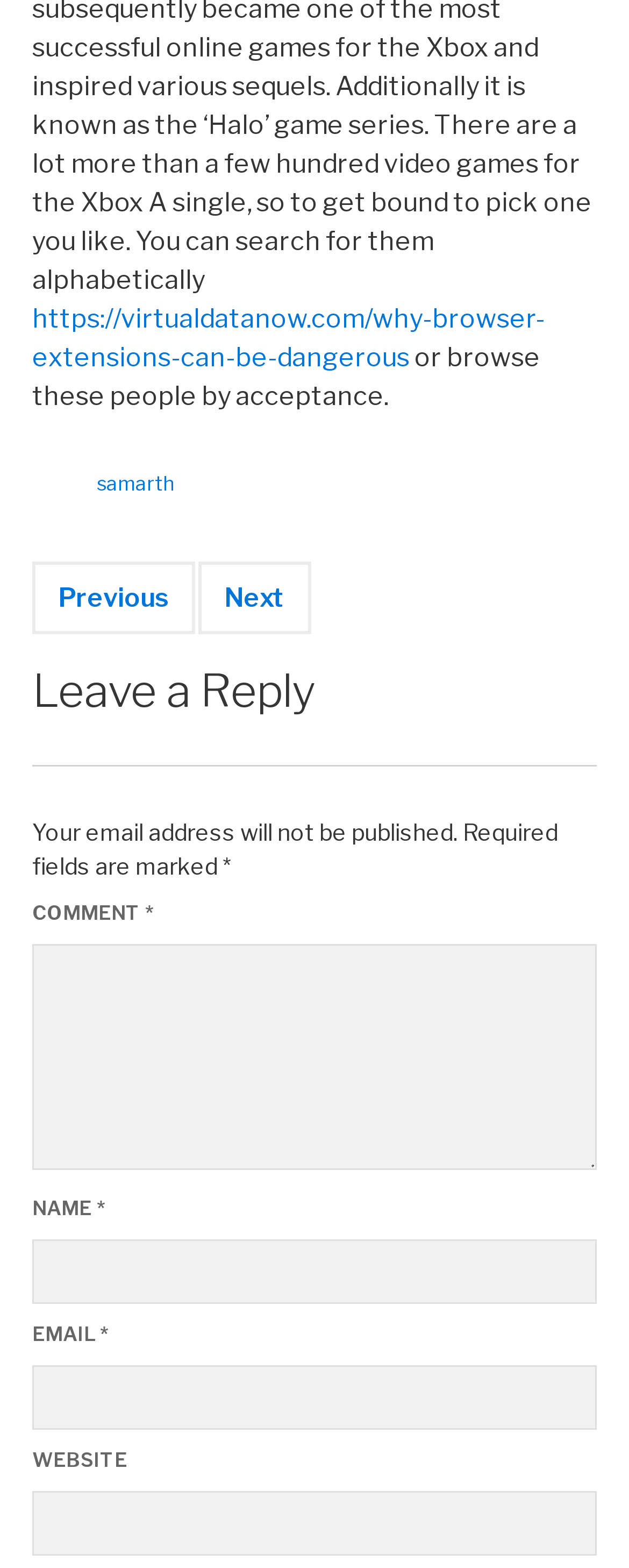Can you give a comprehensive explanation to the question given the content of the image?
Is the WEBSITE field required in the comment section?

I checked the WEBSITE field in the comment section and found that it does not have an asterisk (*) symbol, which indicates that it is not a required field.